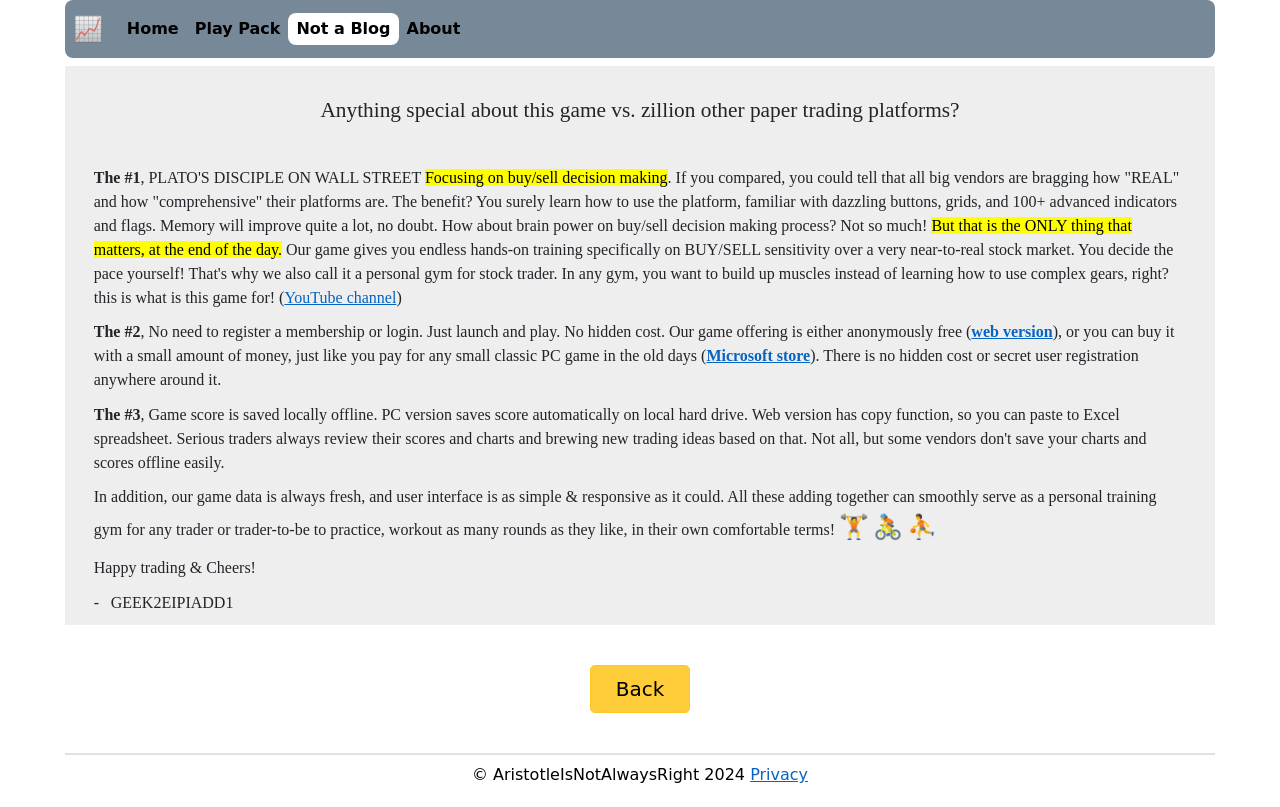Produce a meticulous description of the webpage.

This webpage appears to be a software company's website, specifically focused on creating tools for stock traders and investors. 

At the top left corner, there is a navigation menu with five links: a chart icon, "Home", "Play Pack", "Not a Blog", and "About". 

Below the navigation menu, there is a section with a series of paragraphs discussing the unique aspects of their game compared to other paper trading platforms. The text explains that their game focuses on buy/sell decision making, unlike other platforms that prioritize learning how to use the platform and its features. 

In the middle of the page, there are three points highlighted, each starting with "The #1", "The #2", and "The #3". The first point emphasizes the importance of brain power in the buy/sell decision-making process. The second point mentions that their game does not require registration or login and can be played anonymously for free or purchased at a low cost. The third point highlights the freshness of their game data and the simplicity of their user interface, making it an ideal personal training gym for traders.

Scattered throughout the page are several icons, including a YouTube channel link, a web version link, and a Microsoft store link. There are also three exercise-related icons (🏋, 🚴, ⛹) near the bottom of the page.

At the bottom of the page, there is a closing message saying "Happy trading & Cheers!" followed by a copyright notice and a "Privacy" link. A "Back" button is located at the bottom right corner of the page.